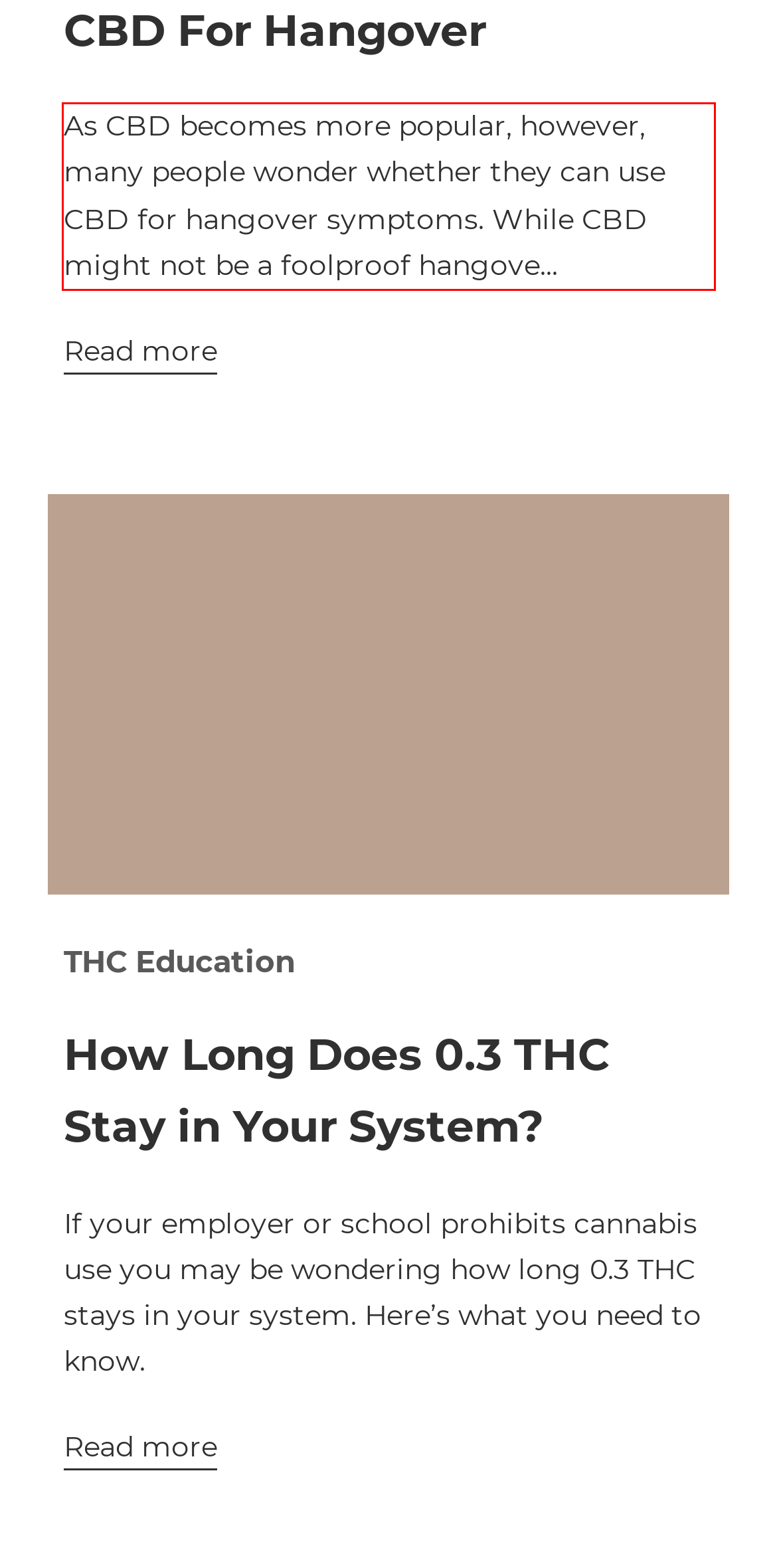Please analyze the provided webpage screenshot and perform OCR to extract the text content from the red rectangle bounding box.

As CBD becomes more popular, however, many people wonder whether they can use CBD for hangover symptoms. While CBD might not be a foolproof hangove...